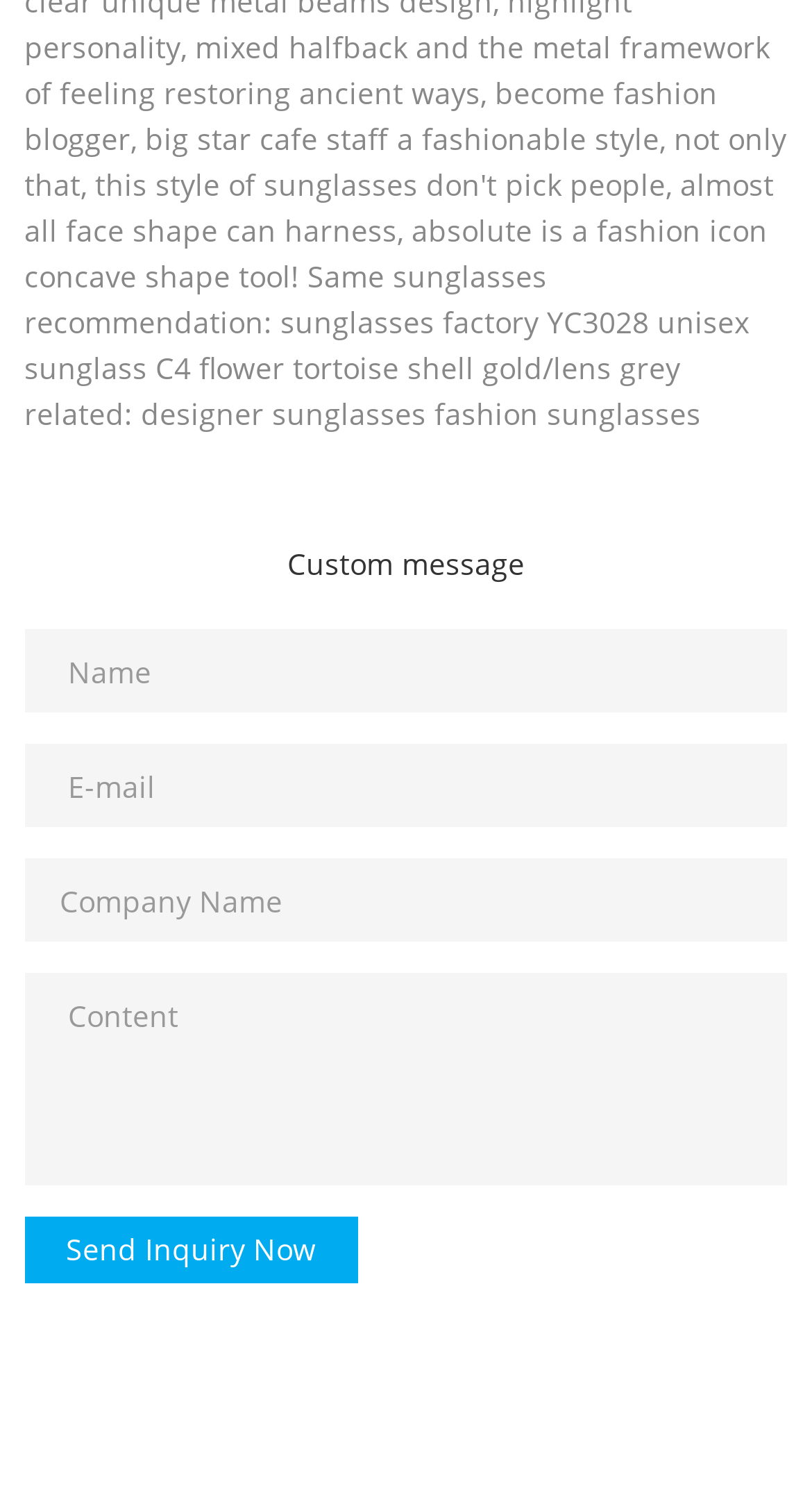With reference to the image, please provide a detailed answer to the following question: What is the function of the 'Send Inquiry Now' button?

The 'Send Inquiry Now' button is located below the textboxes, which implies that it is used to submit the information entered in the textboxes. The button's position and label suggest that it is the final step in the inquiry process.